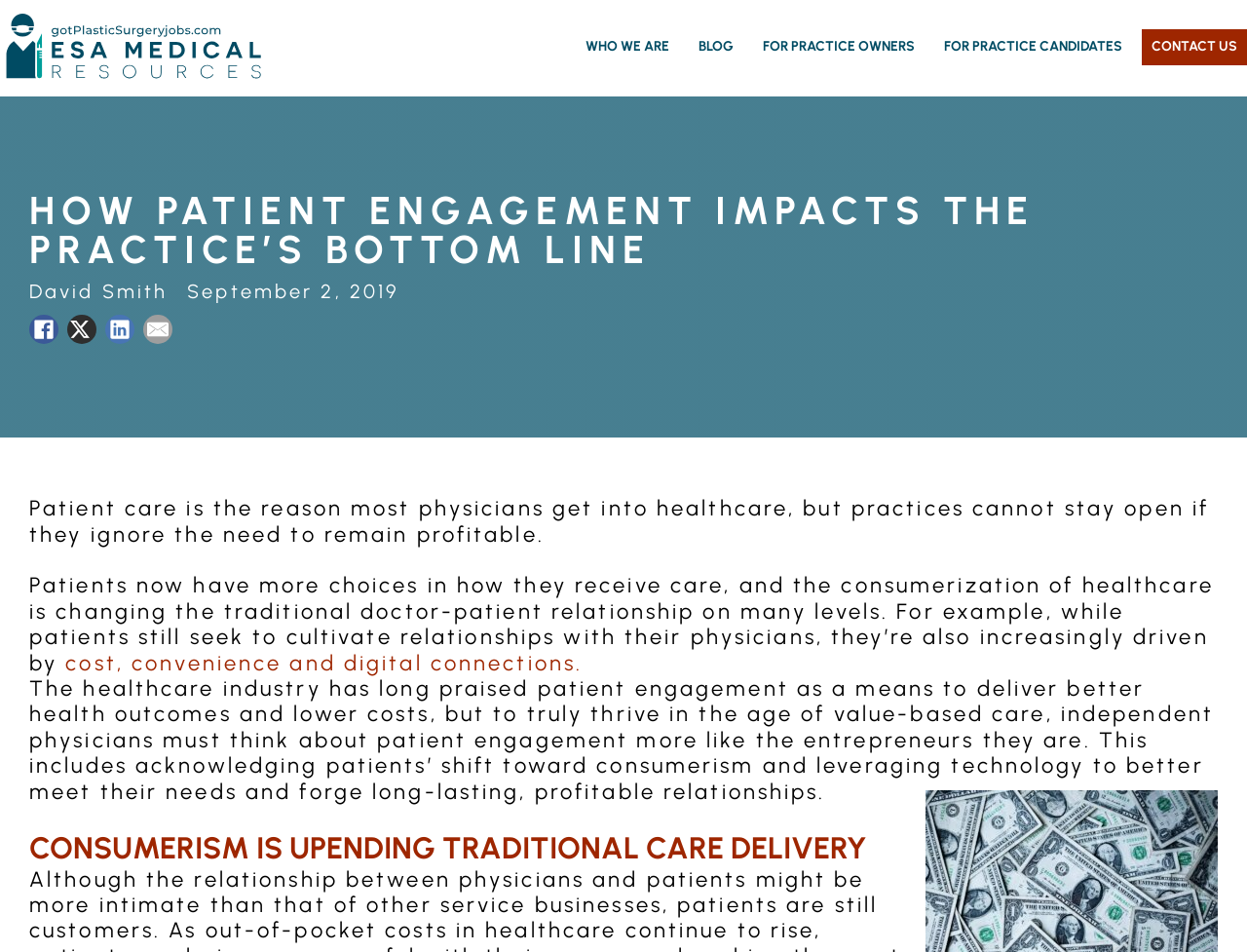Locate the UI element described by Home in the provided webpage screenshot. Return the bounding box coordinates in the format (top-left x, top-left y, bottom-right x, bottom-right y), ensuring all values are between 0 and 1.

None